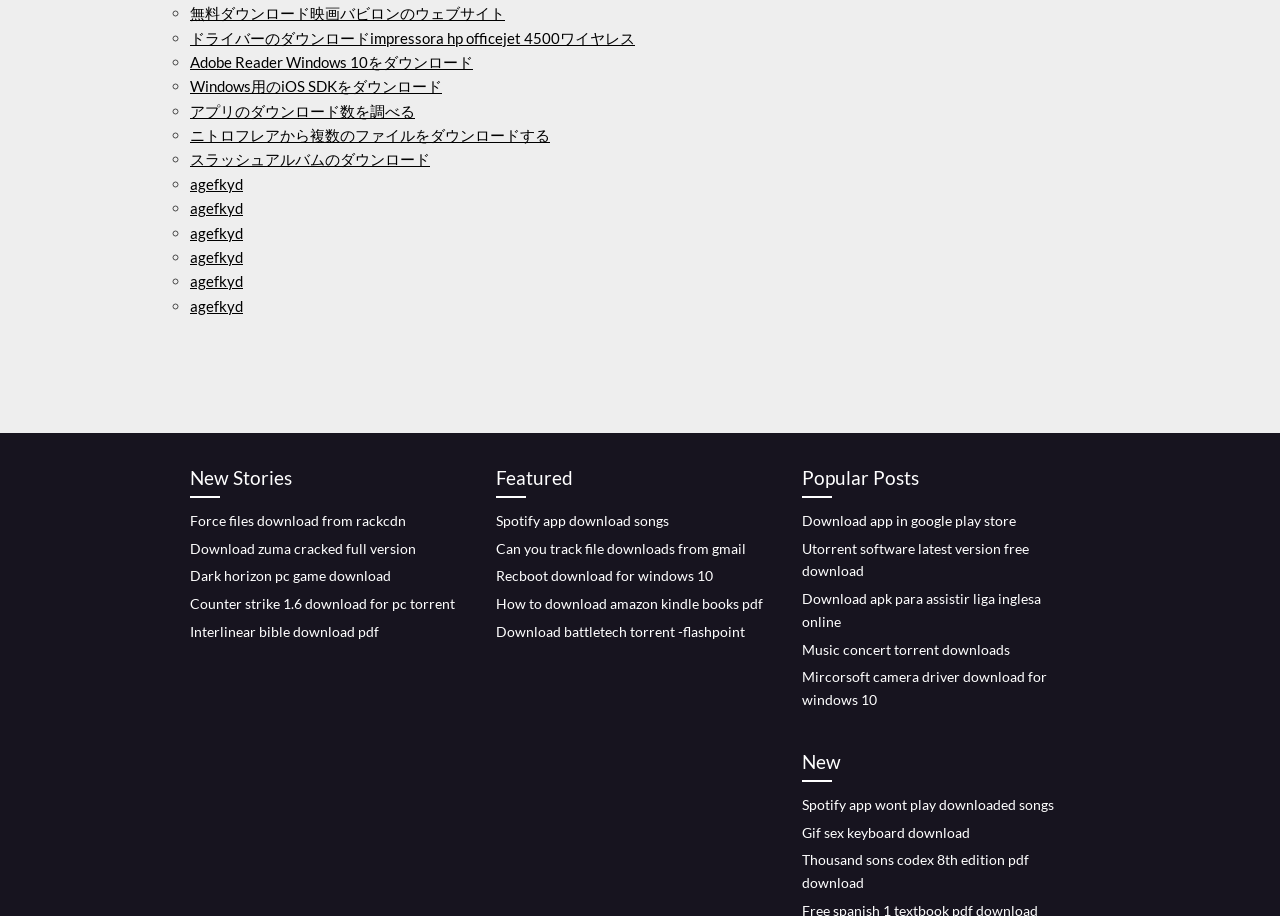How many links are there on this webpage?
Based on the image content, provide your answer in one word or a short phrase.

30